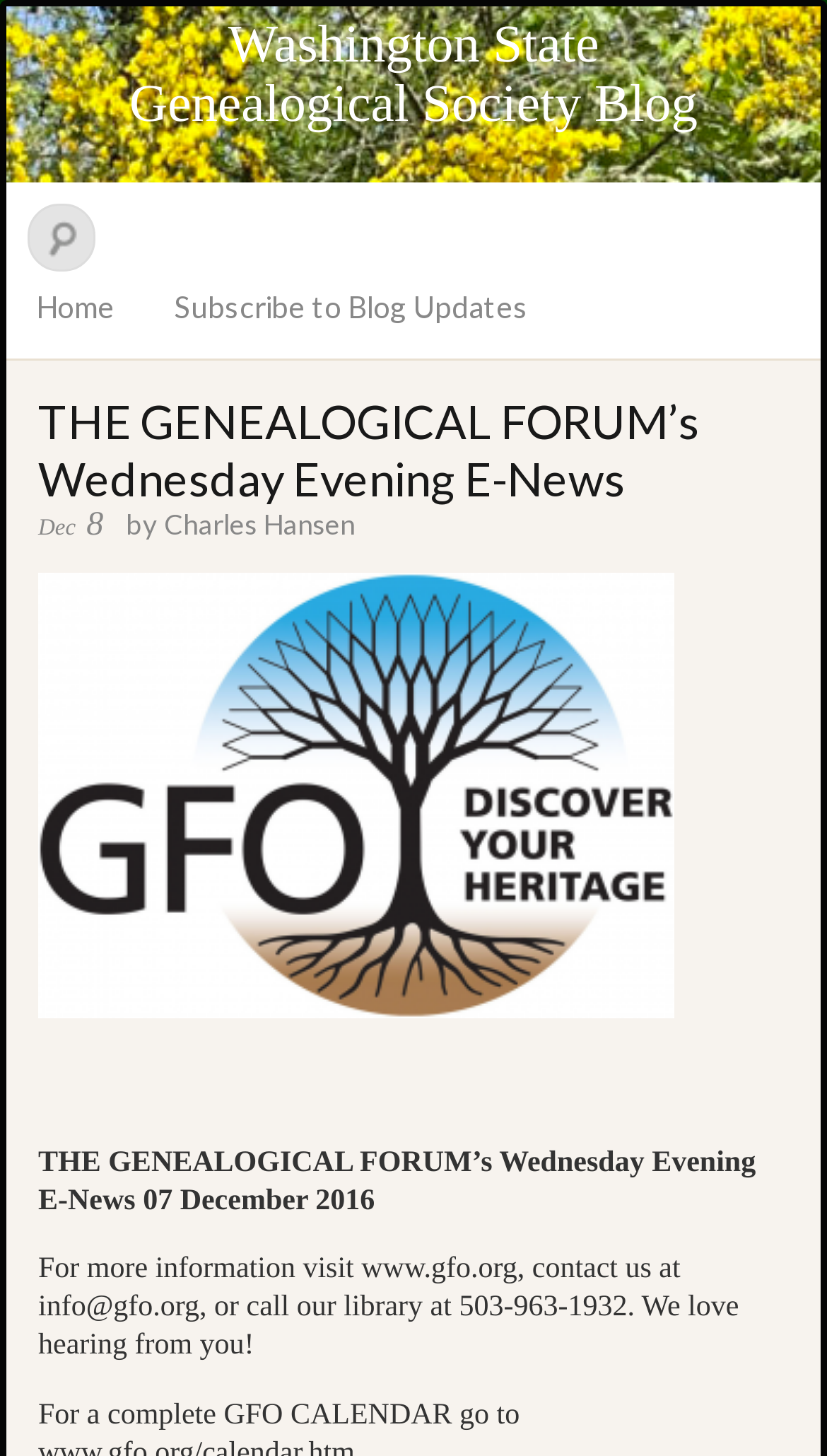Predict the bounding box of the UI element based on this description: "Charles Hansen".

[0.199, 0.348, 0.429, 0.372]